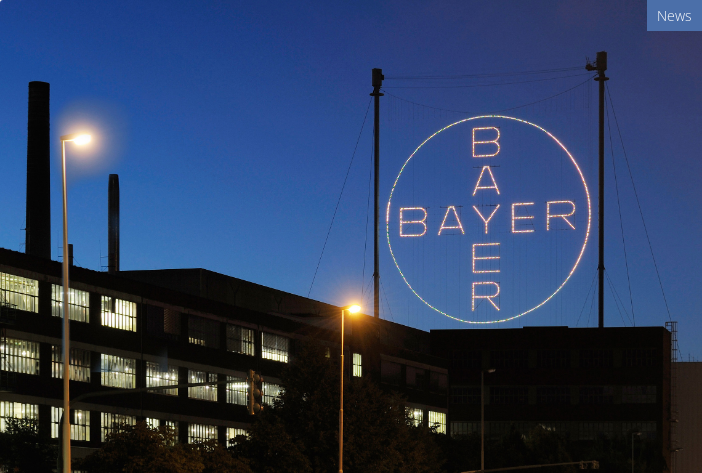Analyze the image and deliver a detailed answer to the question: Is the building modern?

The caption describes the building as 'modern industrial' with 'large windows', implying that it has a contemporary design and architecture.